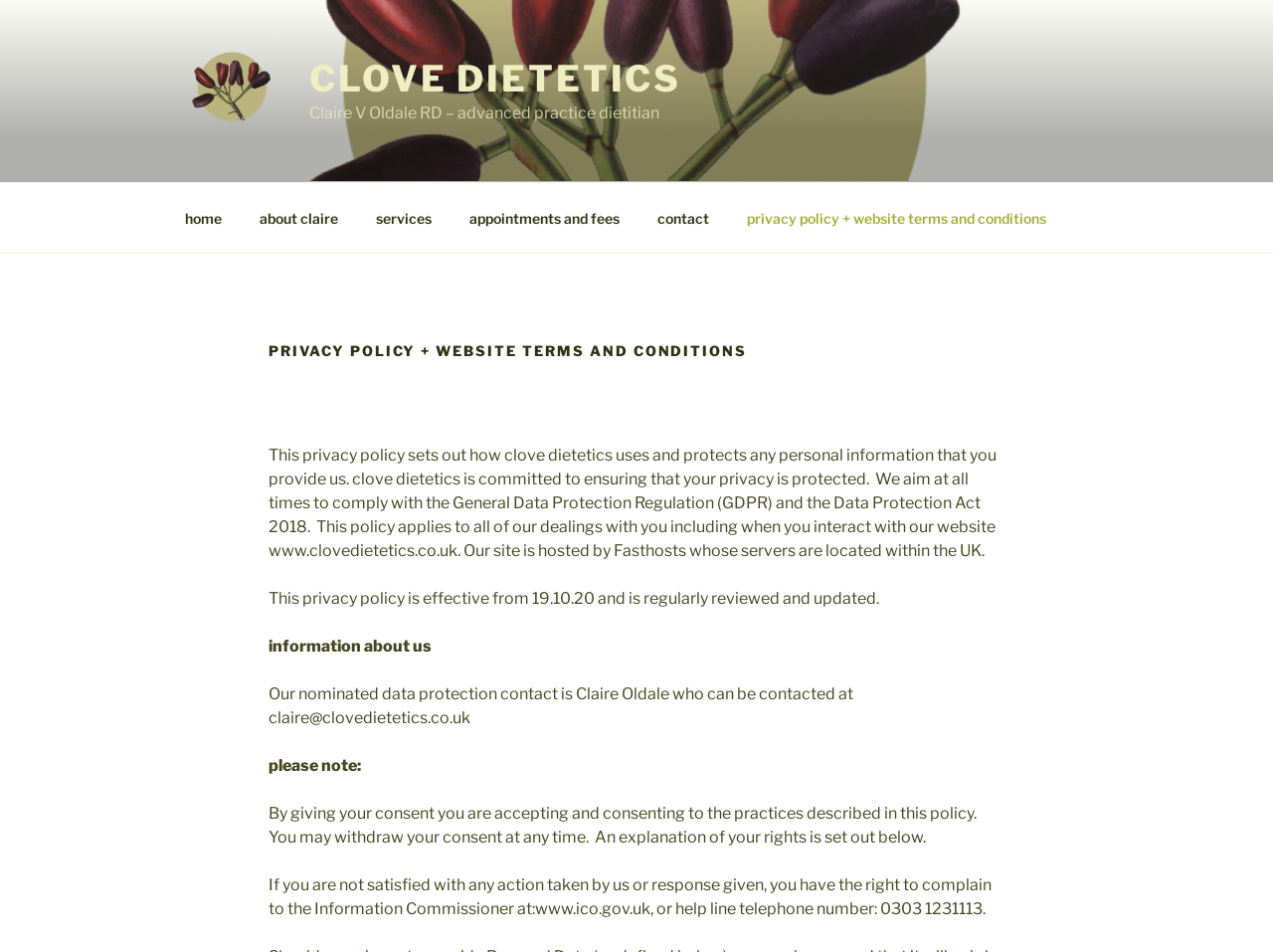Provide a brief response to the question using a single word or phrase: 
How can the data protection contact be reached?

claire@clovedietetics.co.uk